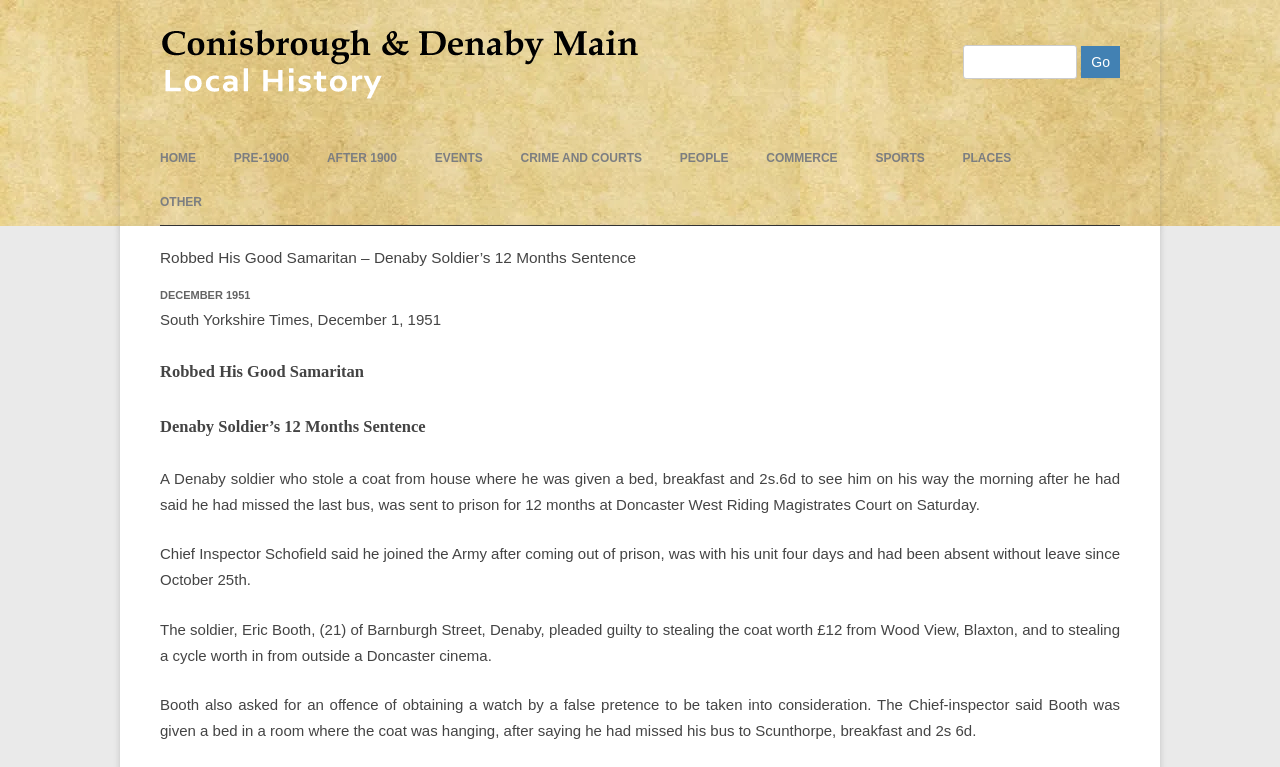What is the date of the South Yorkshire Times article?
Based on the screenshot, respond with a single word or phrase.

December 1, 1951